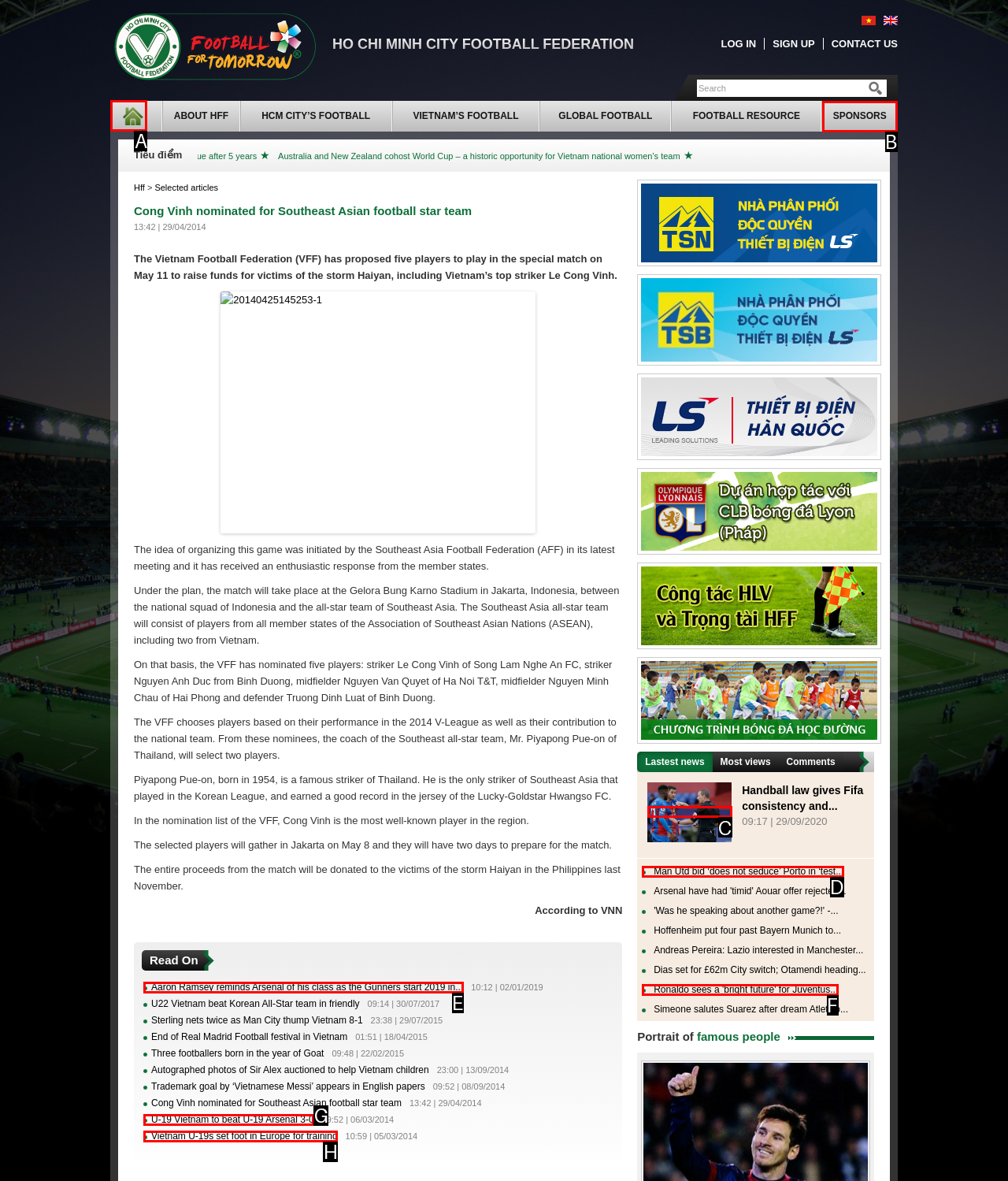To achieve the task: Click on the 'HOME' link, indicate the letter of the correct choice from the provided options.

A